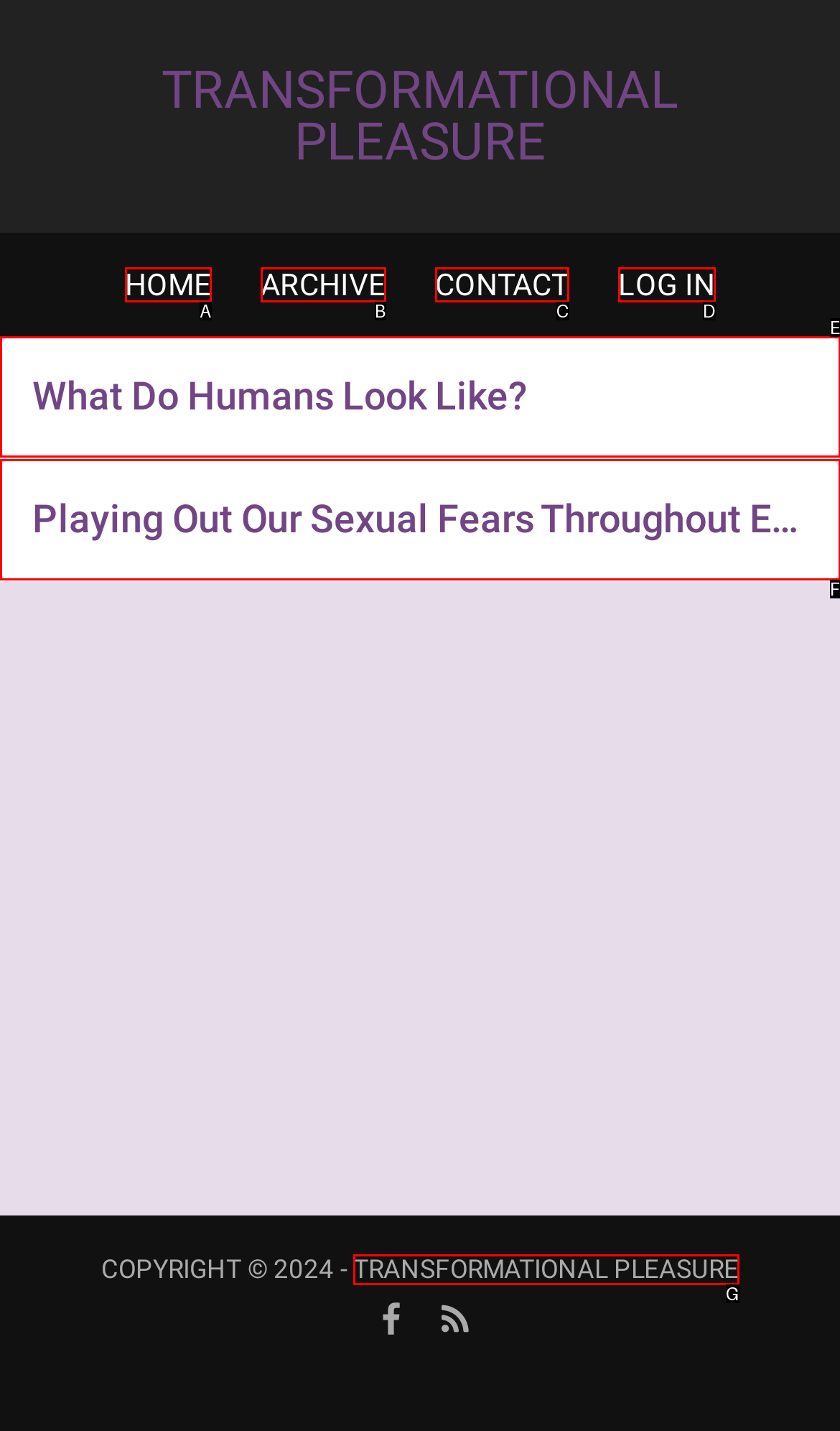Based on the element description: Archive, choose the HTML element that matches best. Provide the letter of your selected option.

B